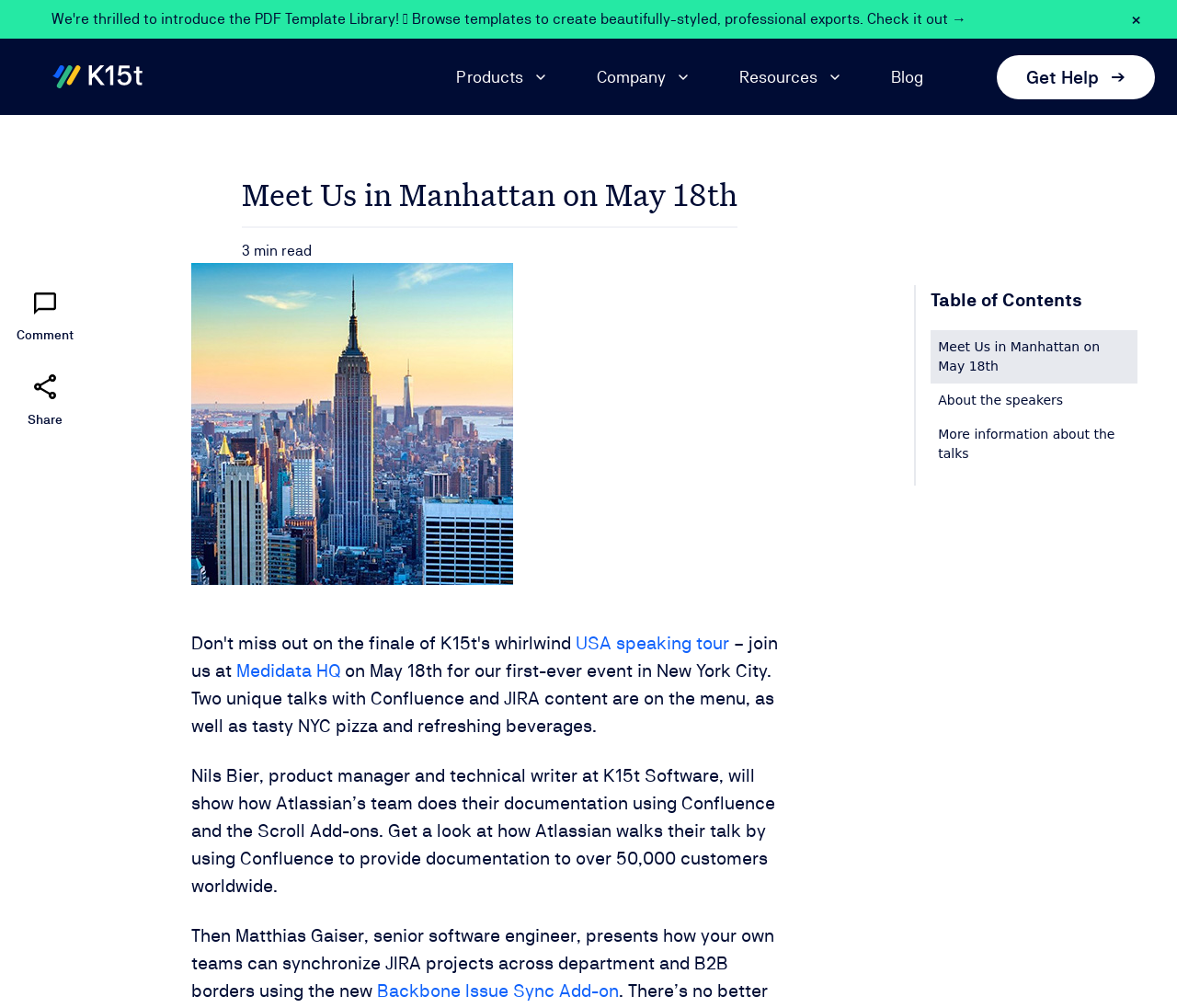What is the event being promoted?
Kindly offer a comprehensive and detailed response to the question.

Based on the webpage content, it appears that the event being promoted is a speaking tour event in Manhattan on May 18th, where two unique talks with Confluence and JIRA content will be presented, along with food and drinks.